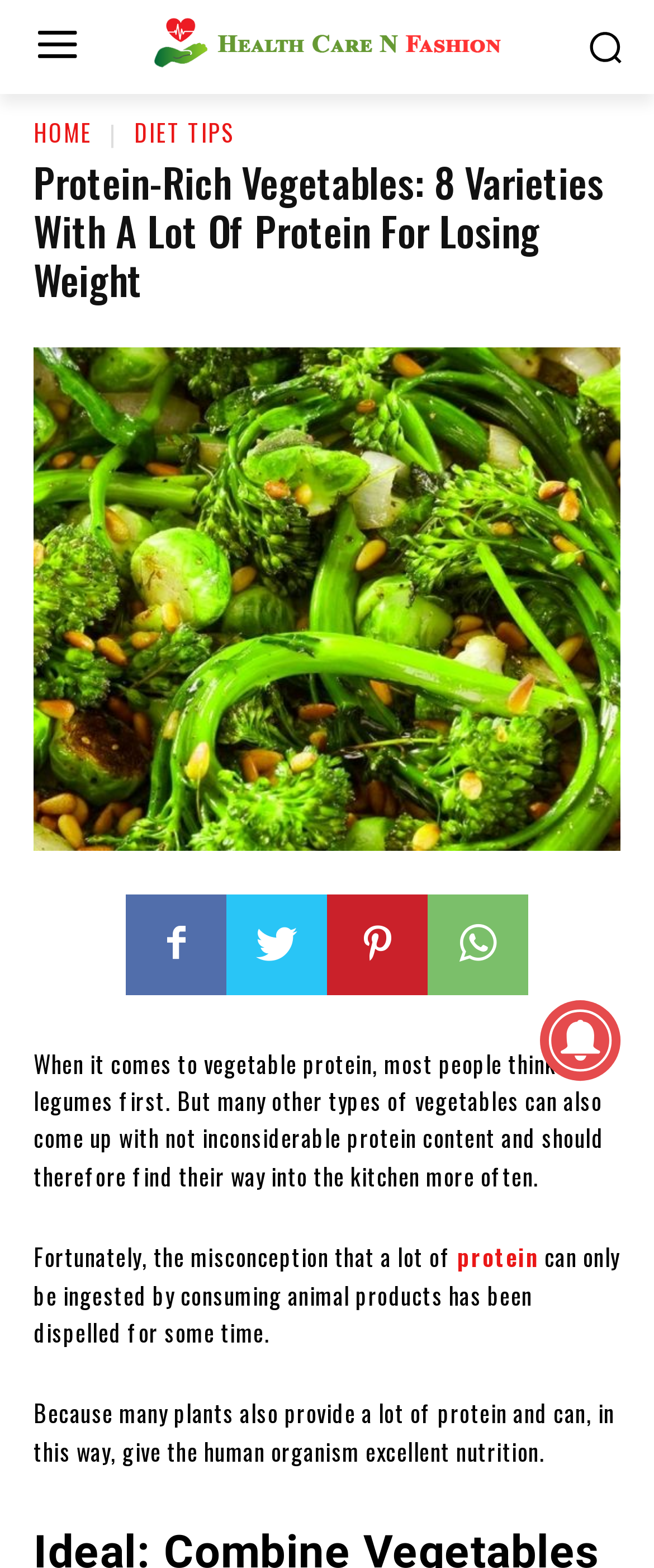Determine the bounding box coordinates of the region I should click to achieve the following instruction: "Search for something". Ensure the bounding box coordinates are four float numbers between 0 and 1, i.e., [left, top, right, bottom].

[0.854, 0.001, 0.995, 0.059]